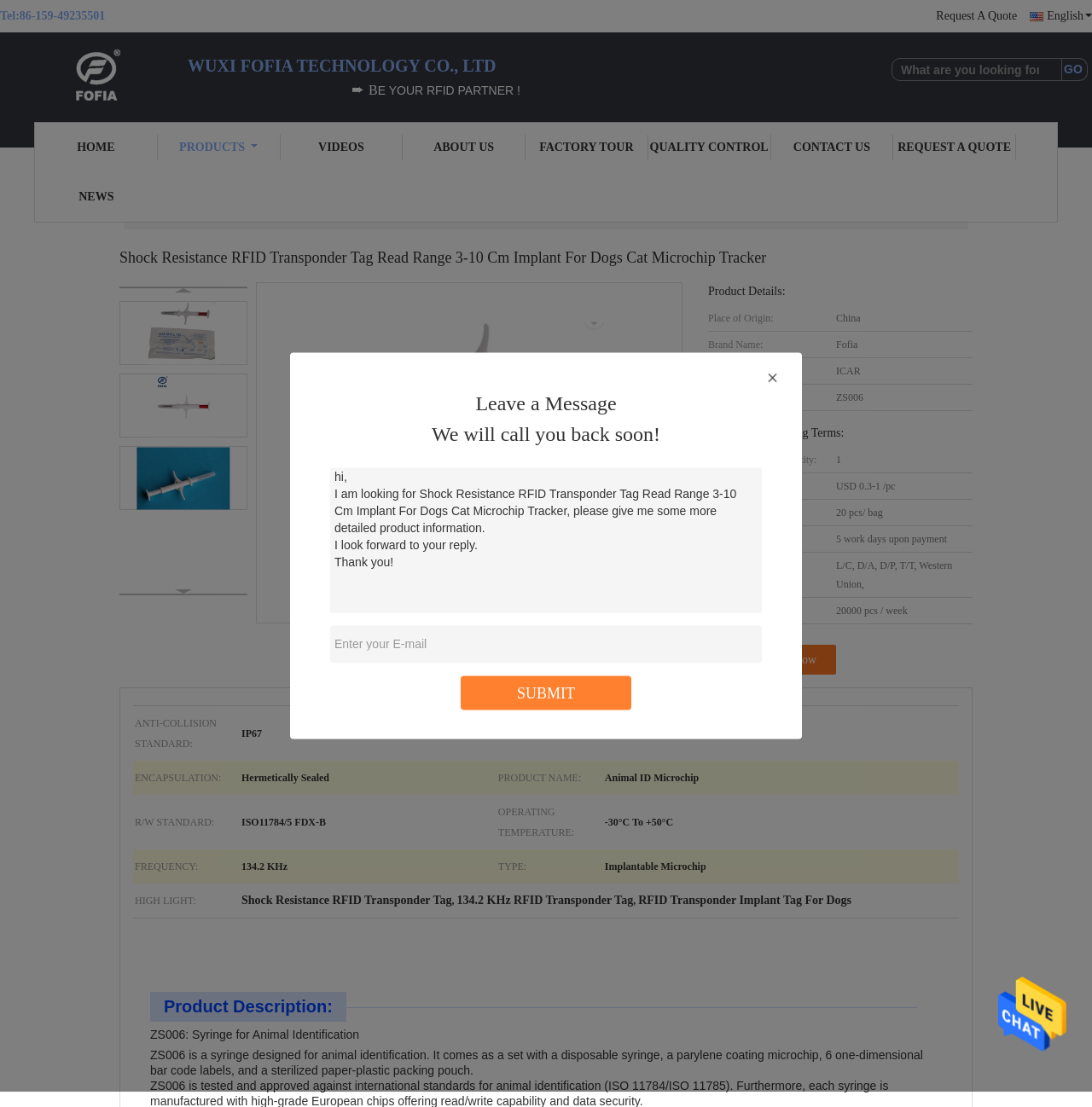Determine the bounding box coordinates of the area to click in order to meet this instruction: "Request a quote".

[0.857, 0.008, 0.931, 0.022]